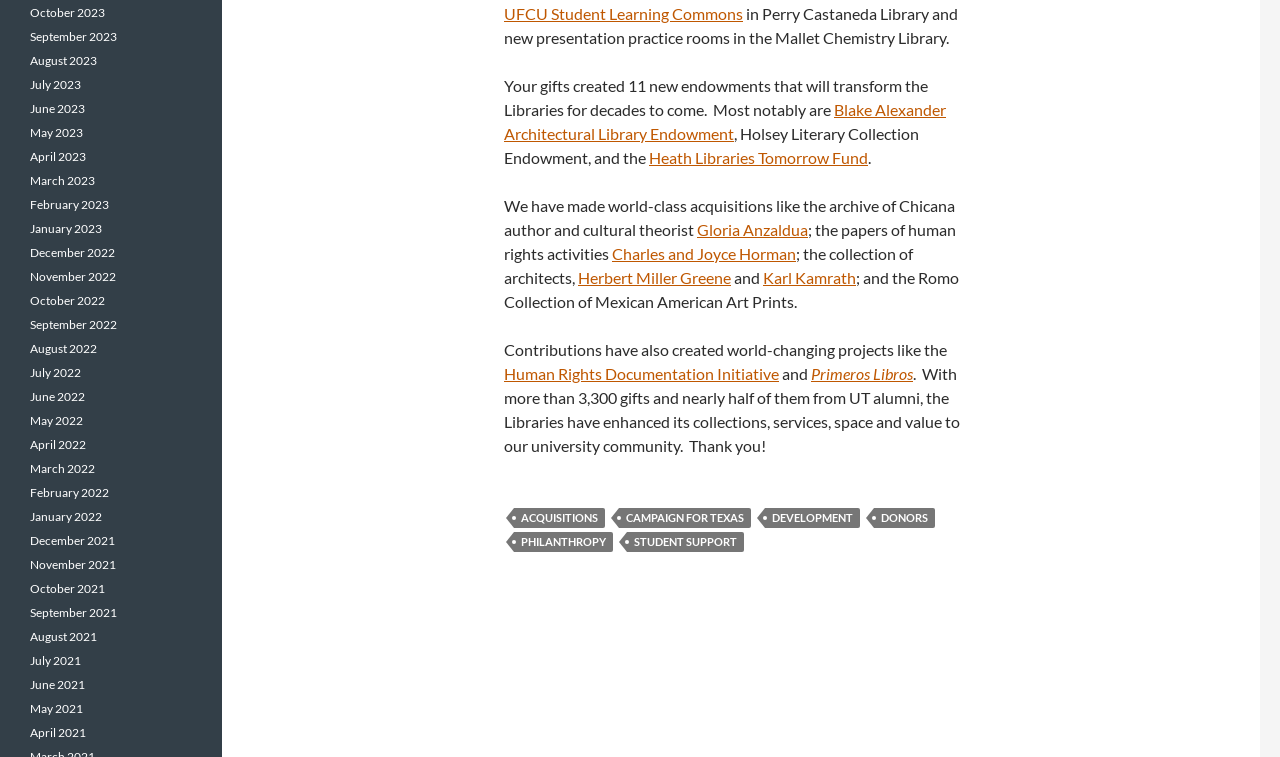Provide a short answer using a single word or phrase for the following question: 
What is the name of the initiative mentioned?

Human Rights Documentation Initiative